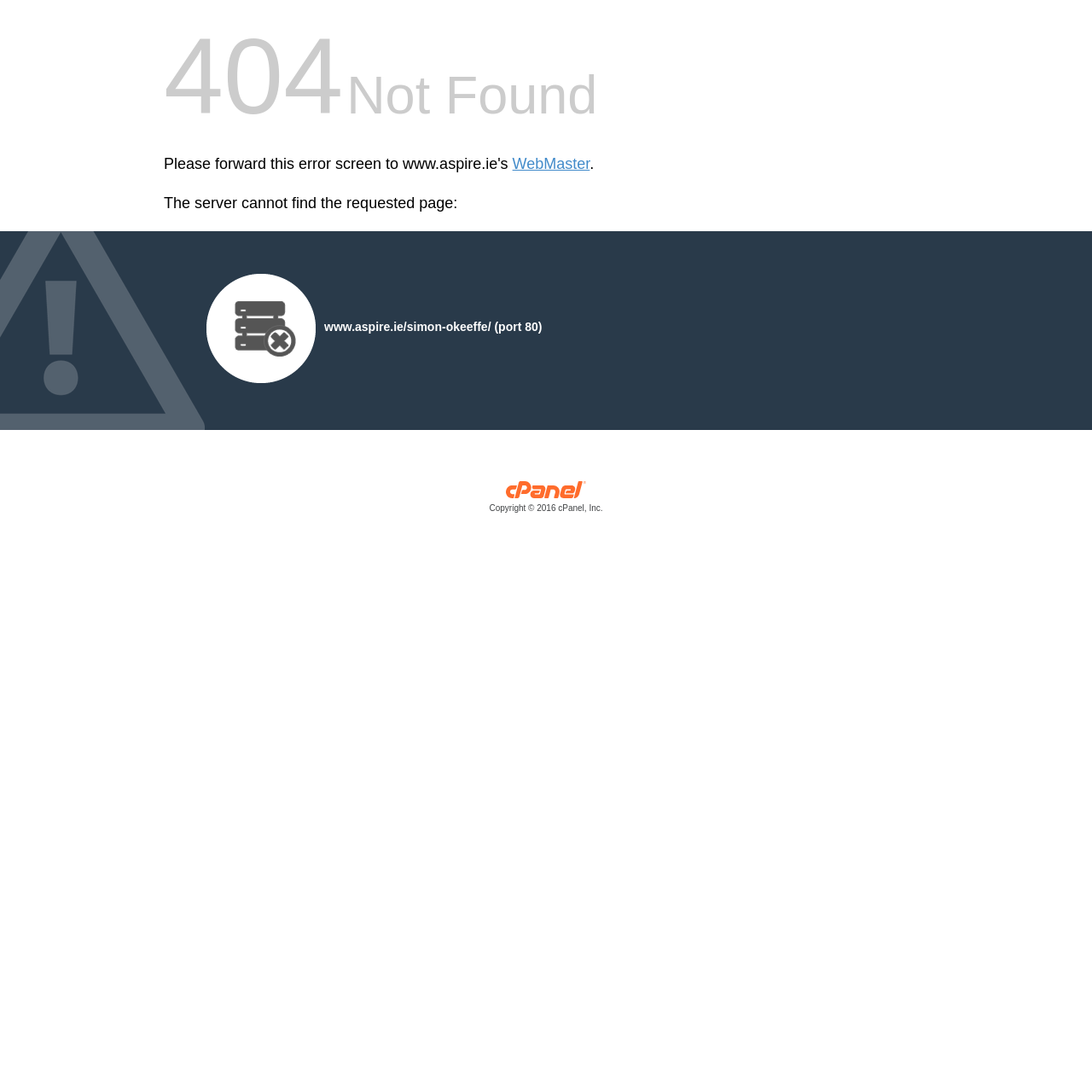With reference to the image, please provide a detailed answer to the following question: What is the position of the 'WebMaster' link?

I analyzed the bounding box coordinates of the 'WebMaster' link element at [0.469, 0.142, 0.54, 0.158] and found that it is located at the top middle of the page.